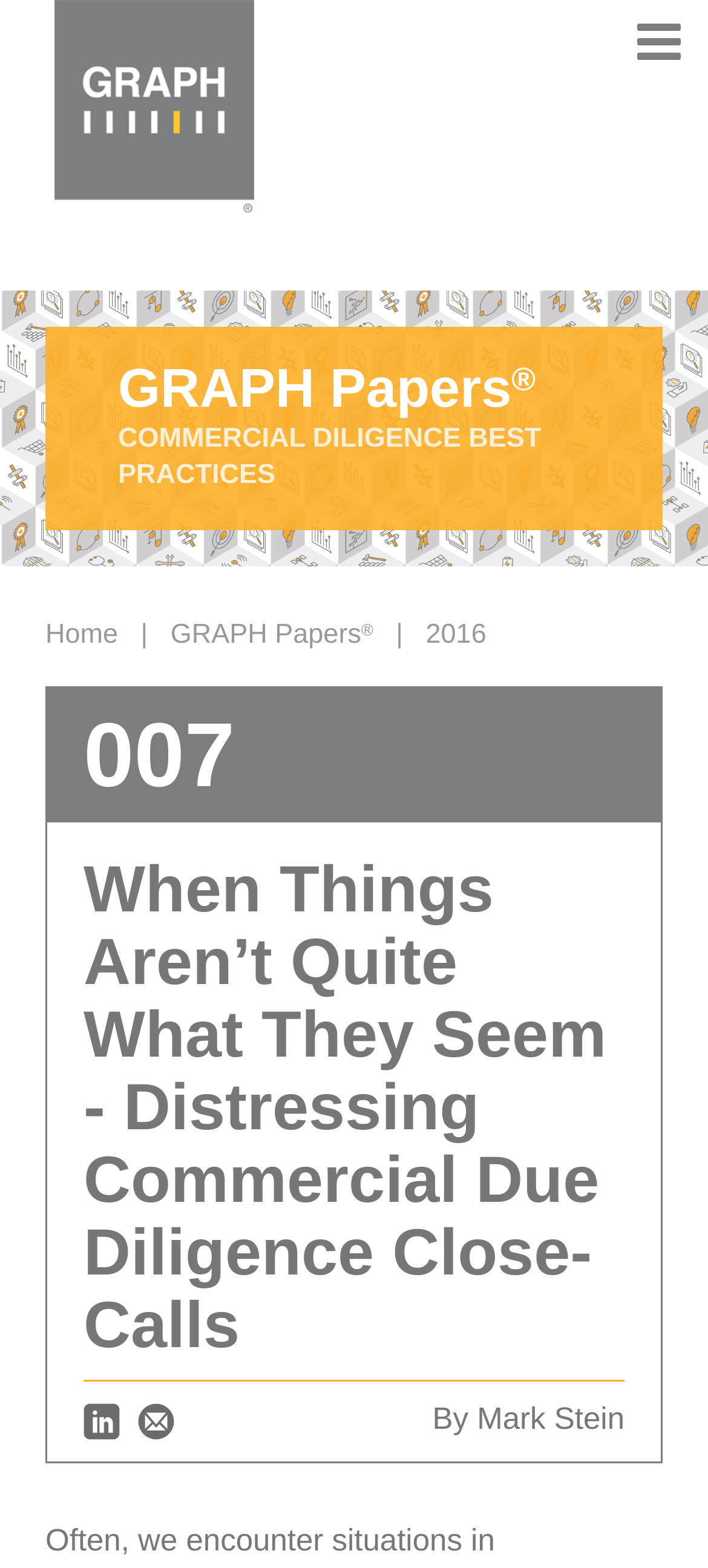Refer to the image and provide an in-depth answer to the question: 
What is the name of the author?

I found the author's name by looking at the static text element at the bottom of the page, which says 'By Mark Stein'.